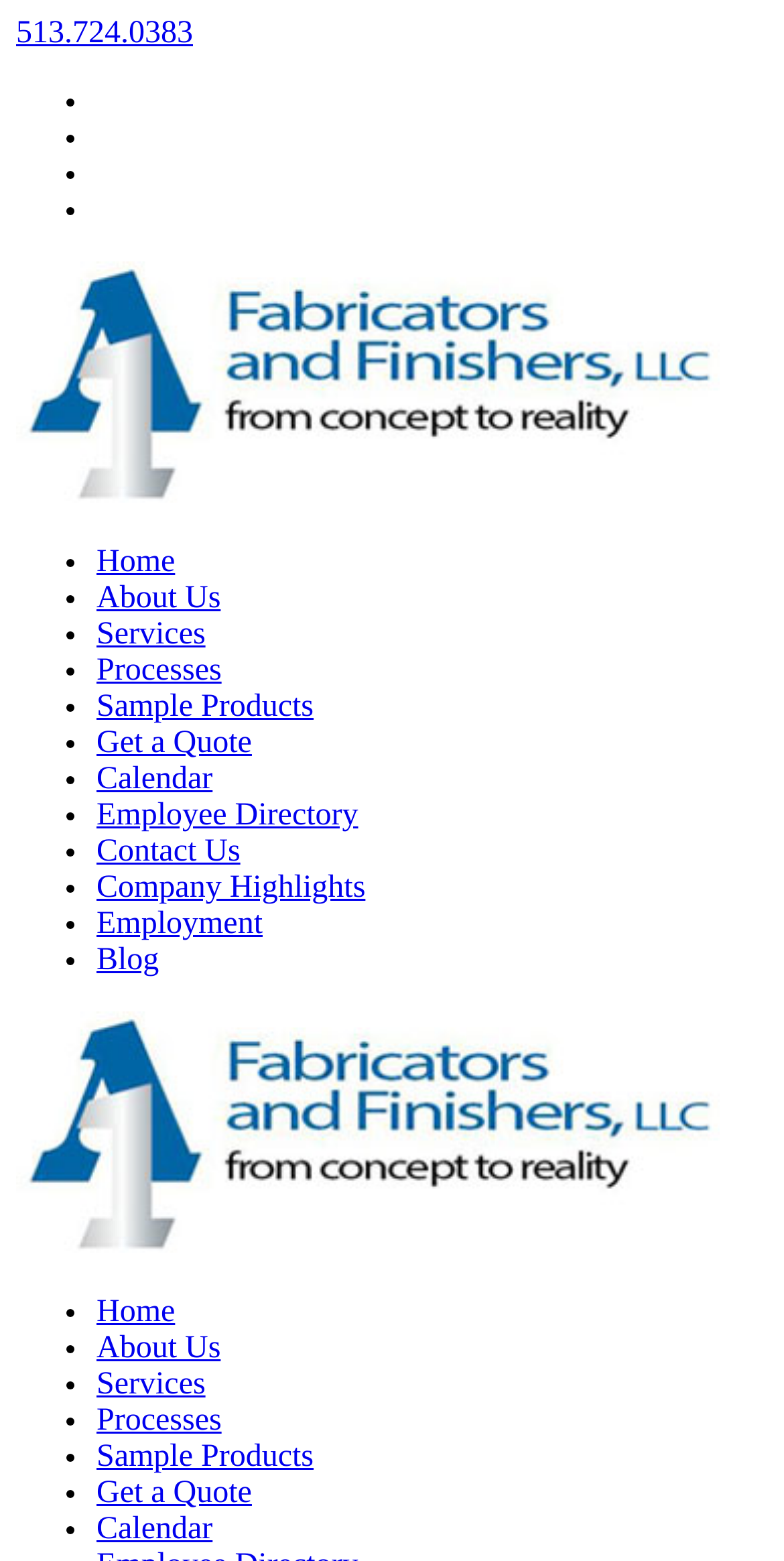Identify the coordinates of the bounding box for the element that must be clicked to accomplish the instruction: "Click the Home link".

[0.123, 0.349, 0.223, 0.371]